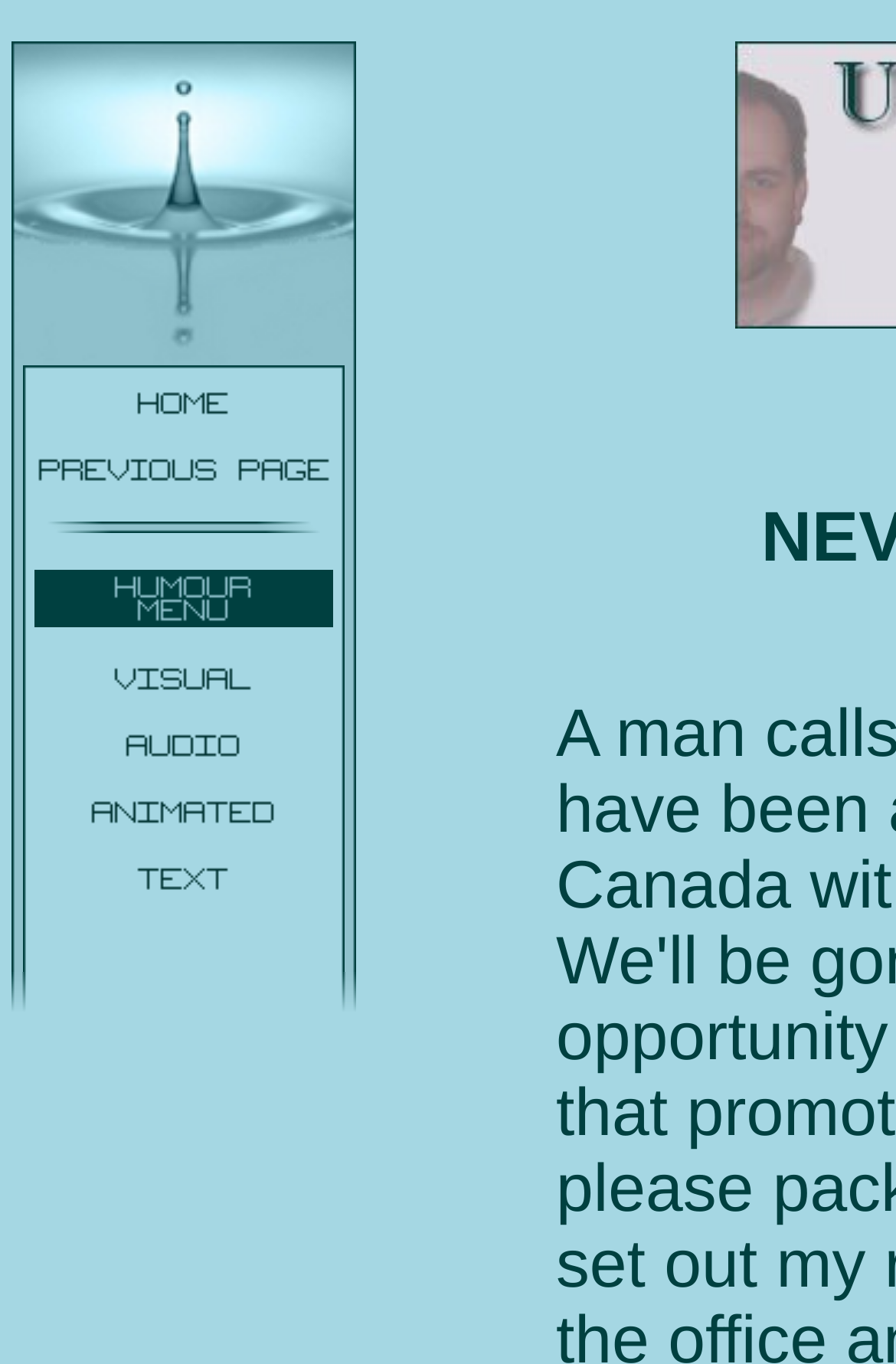How many table rows are there in the layout table?
Look at the image and respond with a one-word or short-phrase answer.

3